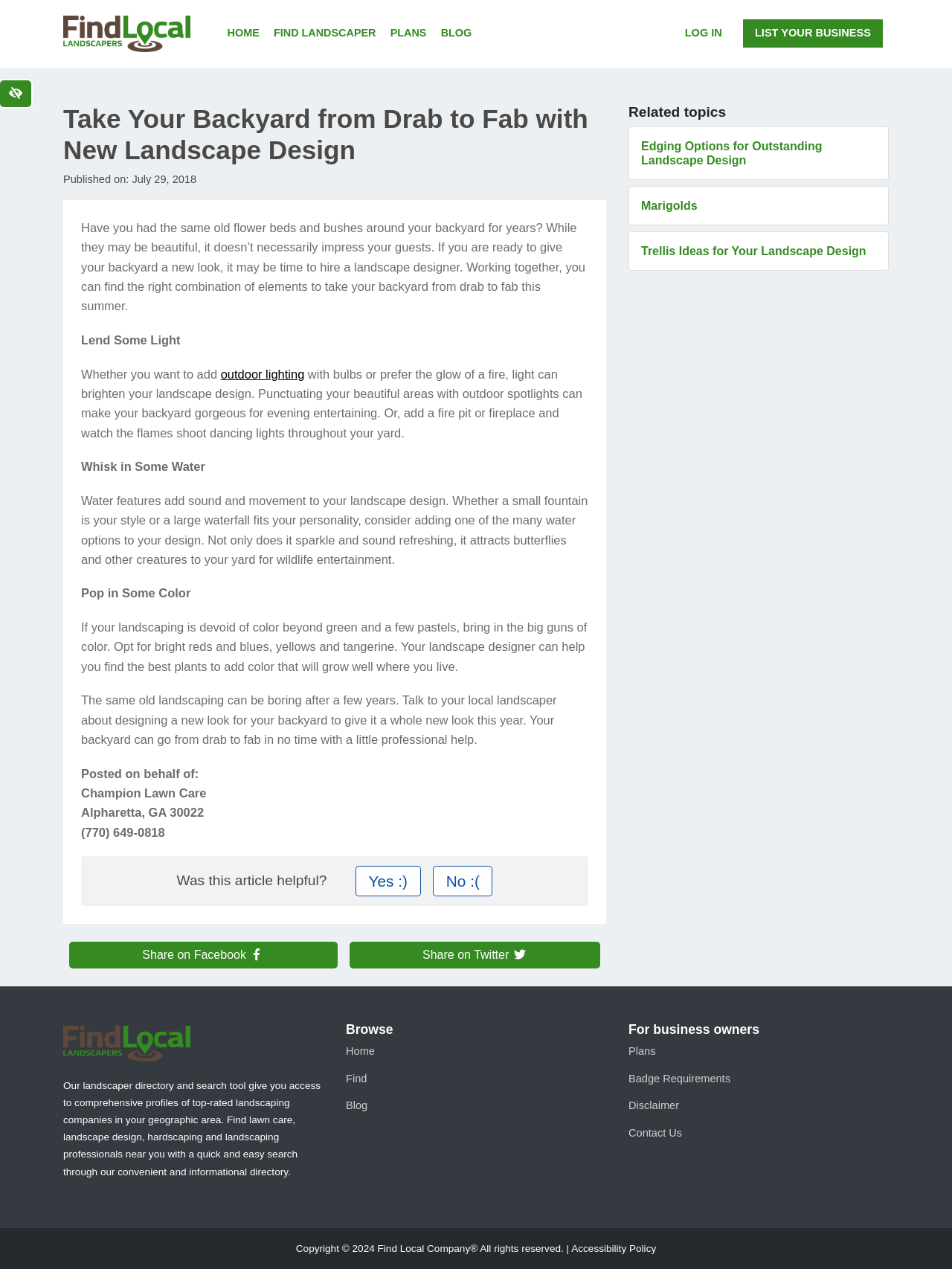What is the purpose of the 'Share on Facebook' and 'Share on Twitter' links?
Based on the visual details in the image, please answer the question thoroughly.

The 'Share on Facebook' and 'Share on Twitter' links are likely intended to allow users to share the article on their social media profiles, making it easier to spread the information and ideas presented in the article.